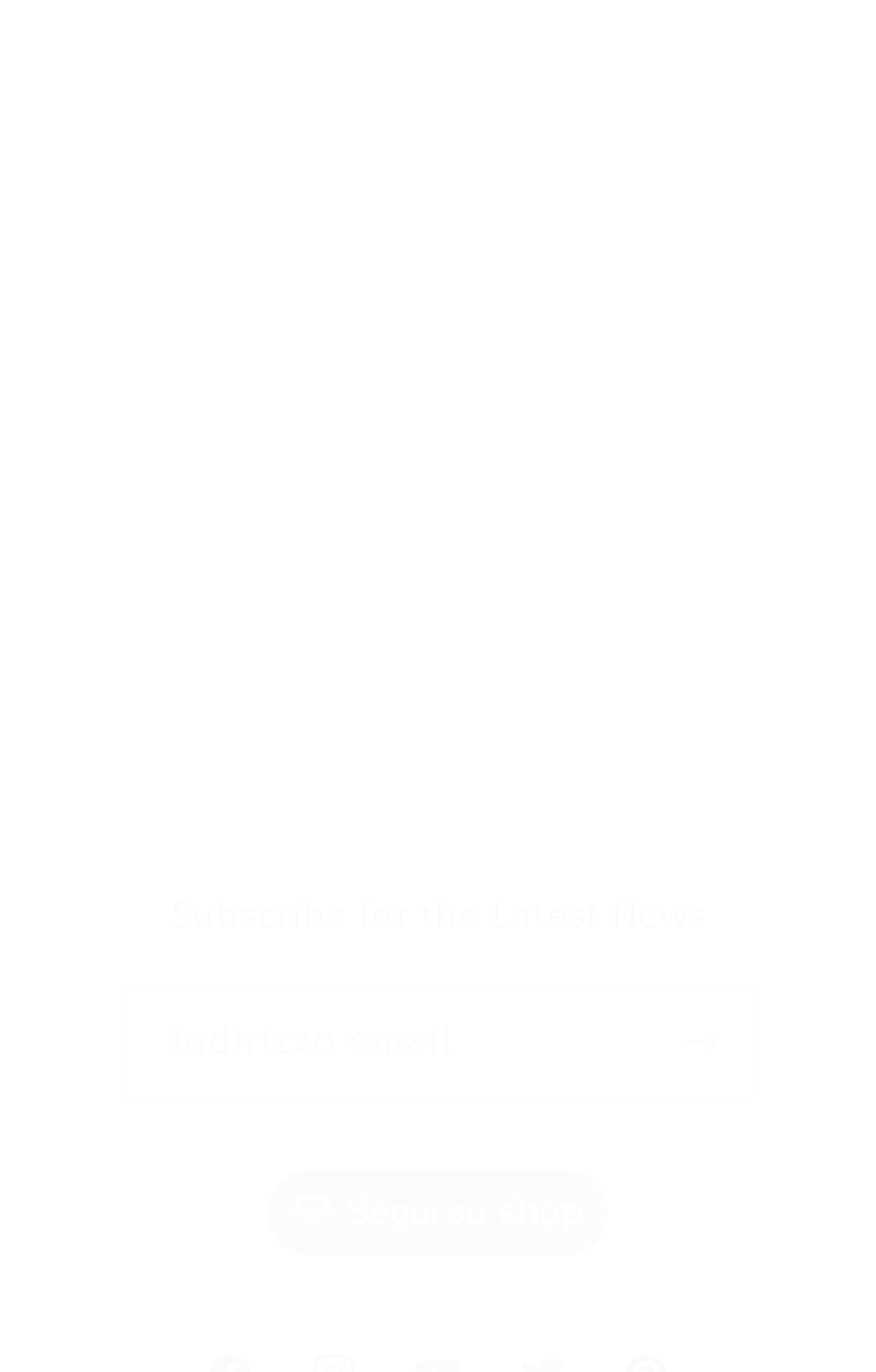Determine the bounding box coordinates for the clickable element to execute this instruction: "Click on the 'FAQs' link". Provide the coordinates as four float numbers between 0 and 1, i.e., [left, top, right, bottom].

[0.103, 0.154, 0.897, 0.23]